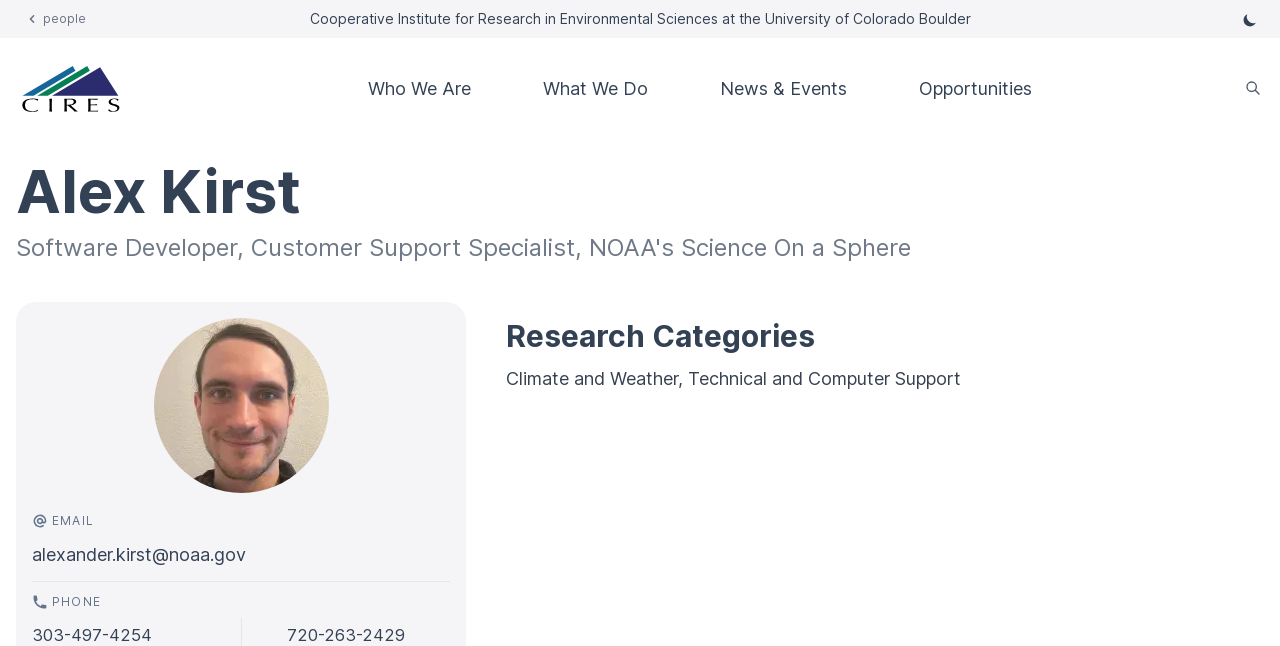For the following element description, predict the bounding box coordinates in the format (top-left x, top-left y, bottom-right x, bottom-right y). All values should be floating point numbers between 0 and 1. Description: parent_node: Rio Bravo title="Rio Bravo"

None